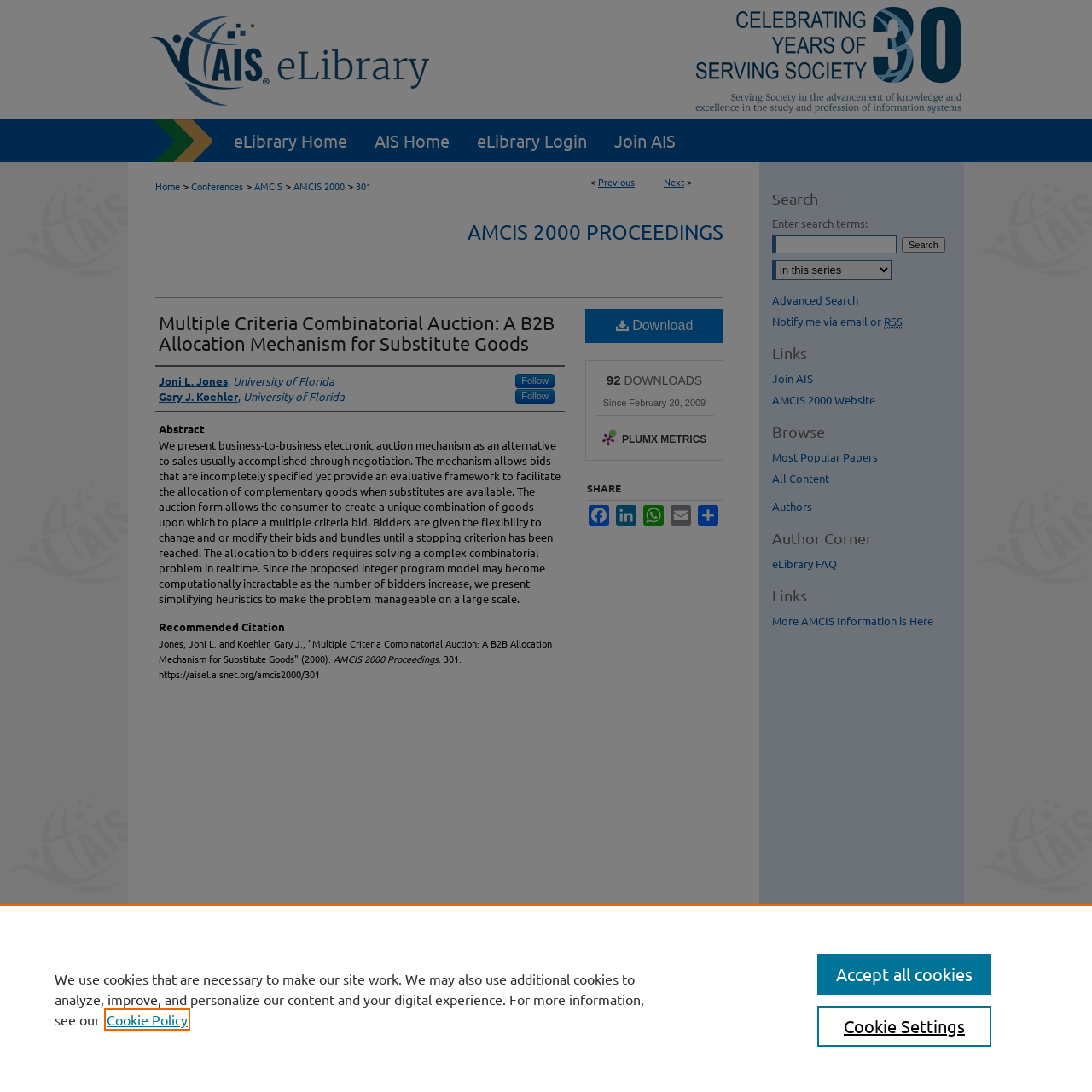Give an in-depth explanation of the webpage layout and content.

This webpage appears to be a research paper publication page. At the top, there is a menu link and an image of the AIS Electronic Library (AISeL) logo. Below that, there is a navigation menu with links to the eLibrary Home, AIS Home, eLibrary Login, and Join AIS.

The main content area is divided into several sections. On the left side, there is a breadcrumb navigation menu with links to Home, Conferences, AMCIS, AMCIS 2000, and 301. Below that, there is a heading "AMCIS 2000 PROCEEDINGS" with a link to the proceedings.

The main content section has several headings, including "Multiple Criteria Combinatorial Auction: A B2B Allocation Mechanism for Substitute Goods", "Authors", "Abstract", "Recommended Citation", and "SHARE". The abstract section provides a detailed description of the research paper, which presents a business-to-business electronic auction mechanism as an alternative to sales usually accomplished through negotiation.

There are also links to download the paper, view PLUMX metrics, and share the paper on social media platforms. Additionally, there is a section with information about the number of downloads and the date since the paper was published.

On the right side of the page, there is a search box with a label "Enter search terms:" and a button to search. Below that, there are links to advanced search, notify me via email or RSS, and a section with links to browse, including Most Popular Papers, All Content, Authors, and more.

At the bottom of the page, there are links to Elsevier - Digital Commons, Home, About, and FAQ.